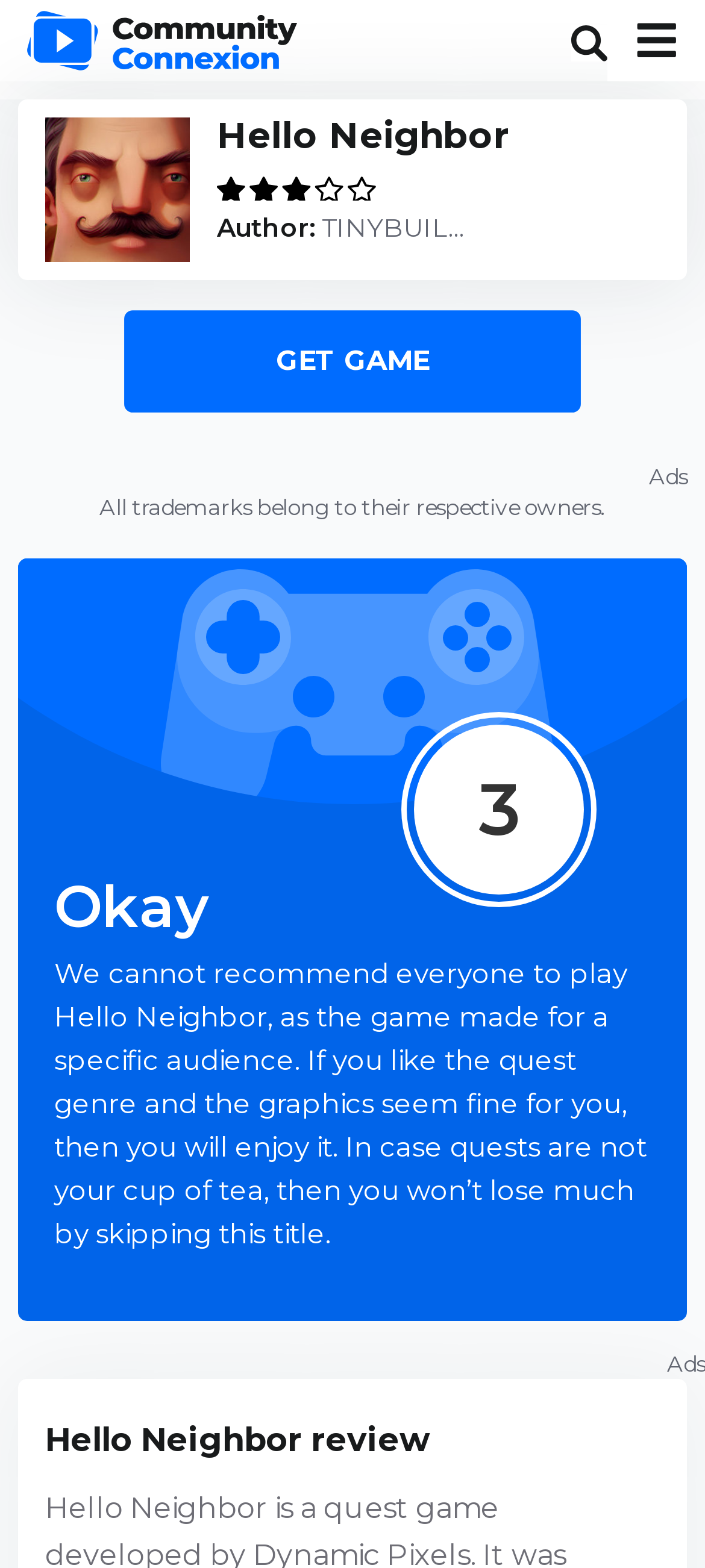What is the tone of the review?
Give a detailed and exhaustive answer to the question.

The tone of the review can be inferred from the text 'We cannot recommend everyone to play Hello Neighbor, as the game made for a specific audience. If you like the quest genre and the graphics seem fine for you, then you will enjoy it.' which suggests a neutral tone, neither strongly positive nor negative.